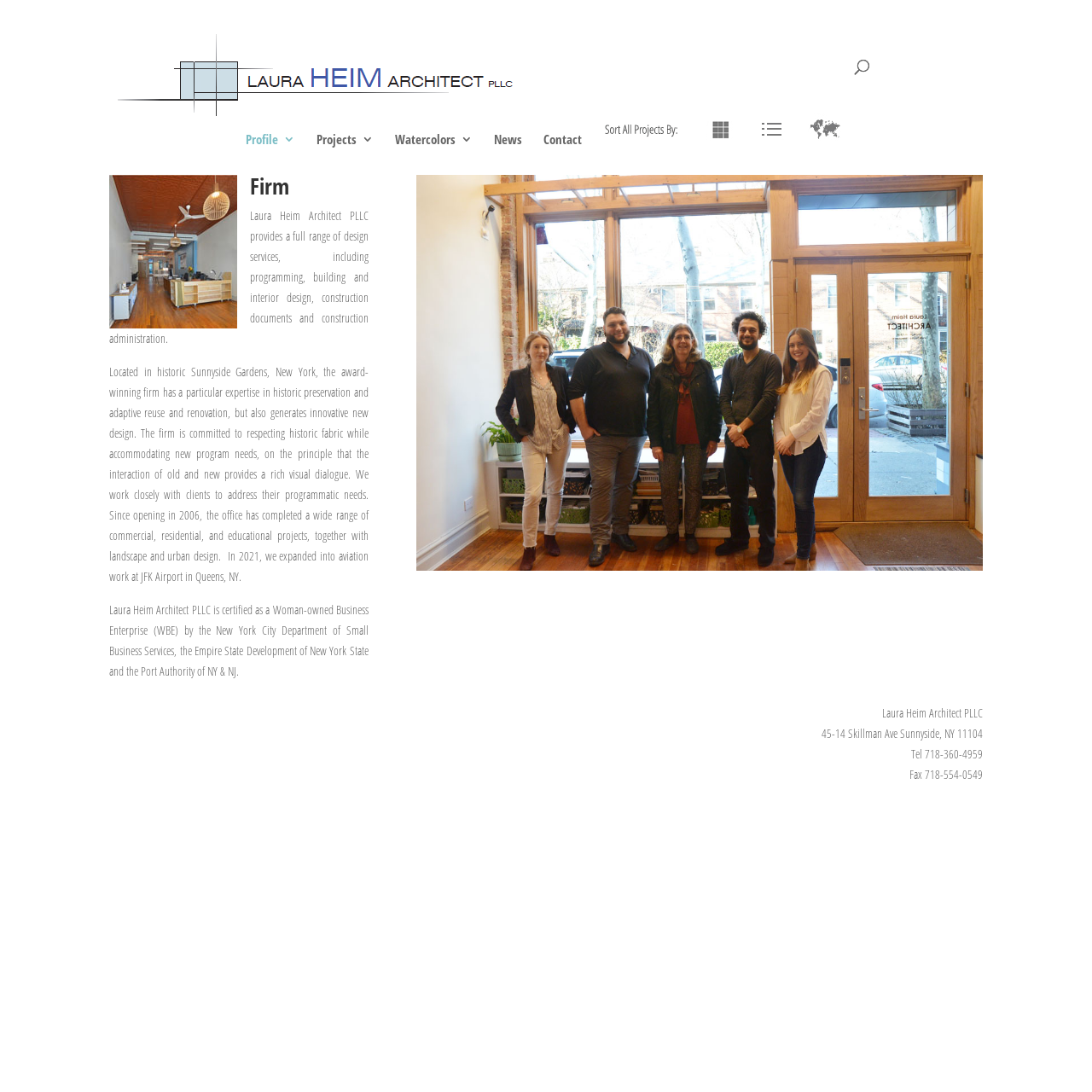Bounding box coordinates are given in the format (top-left x, top-left y, bottom-right x, bottom-right y). All values should be floating point numbers between 0 and 1. Provide the bounding box coordinate for the UI element described as: Watercolors

[0.362, 0.122, 0.433, 0.159]